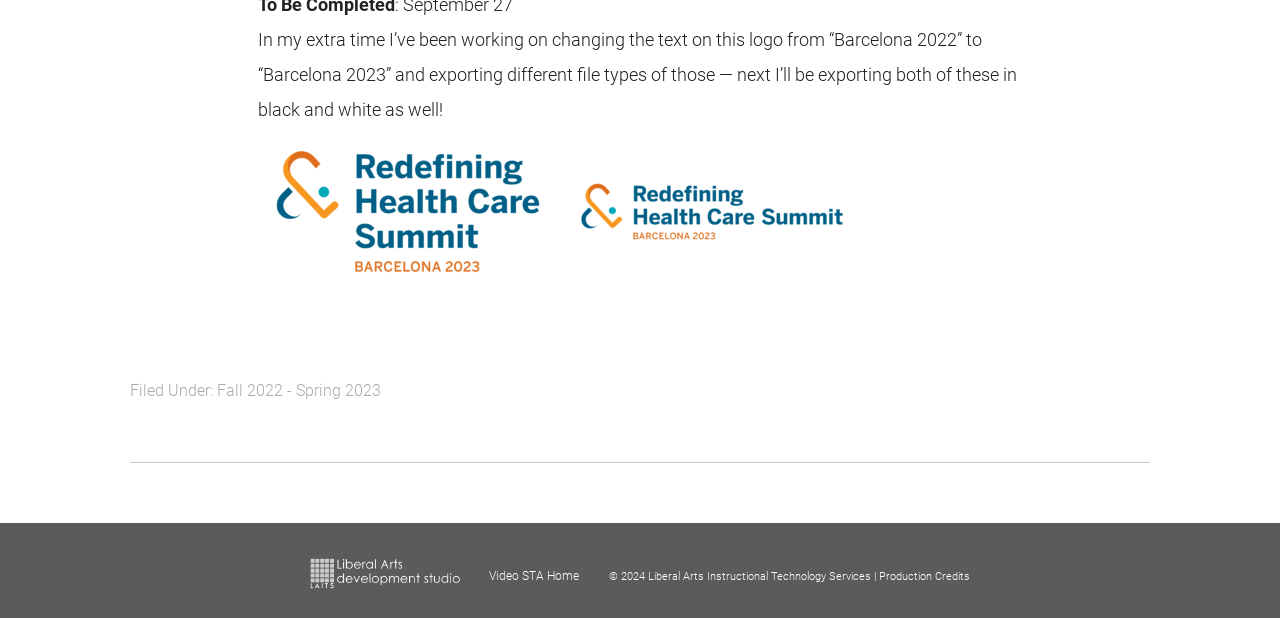What is the alternative text of the image?
Carefully examine the image and provide a detailed answer to the question.

The image element with ID 42 has an alternative text of 'link to LAITS home page', which is also the text of the link element with ID 28.